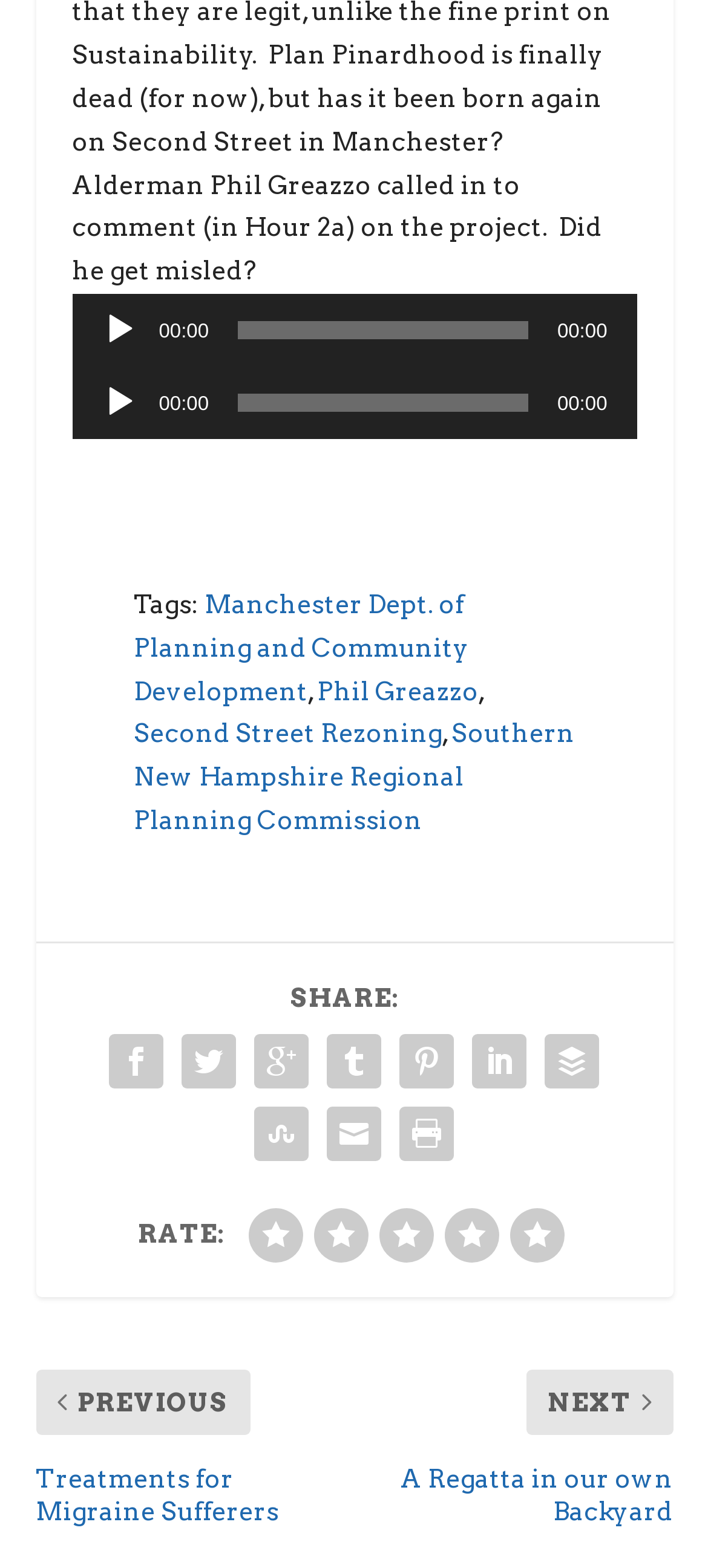Pinpoint the bounding box coordinates of the clickable element to carry out the following instruction: "Click the 'SIGN IN' link."

None